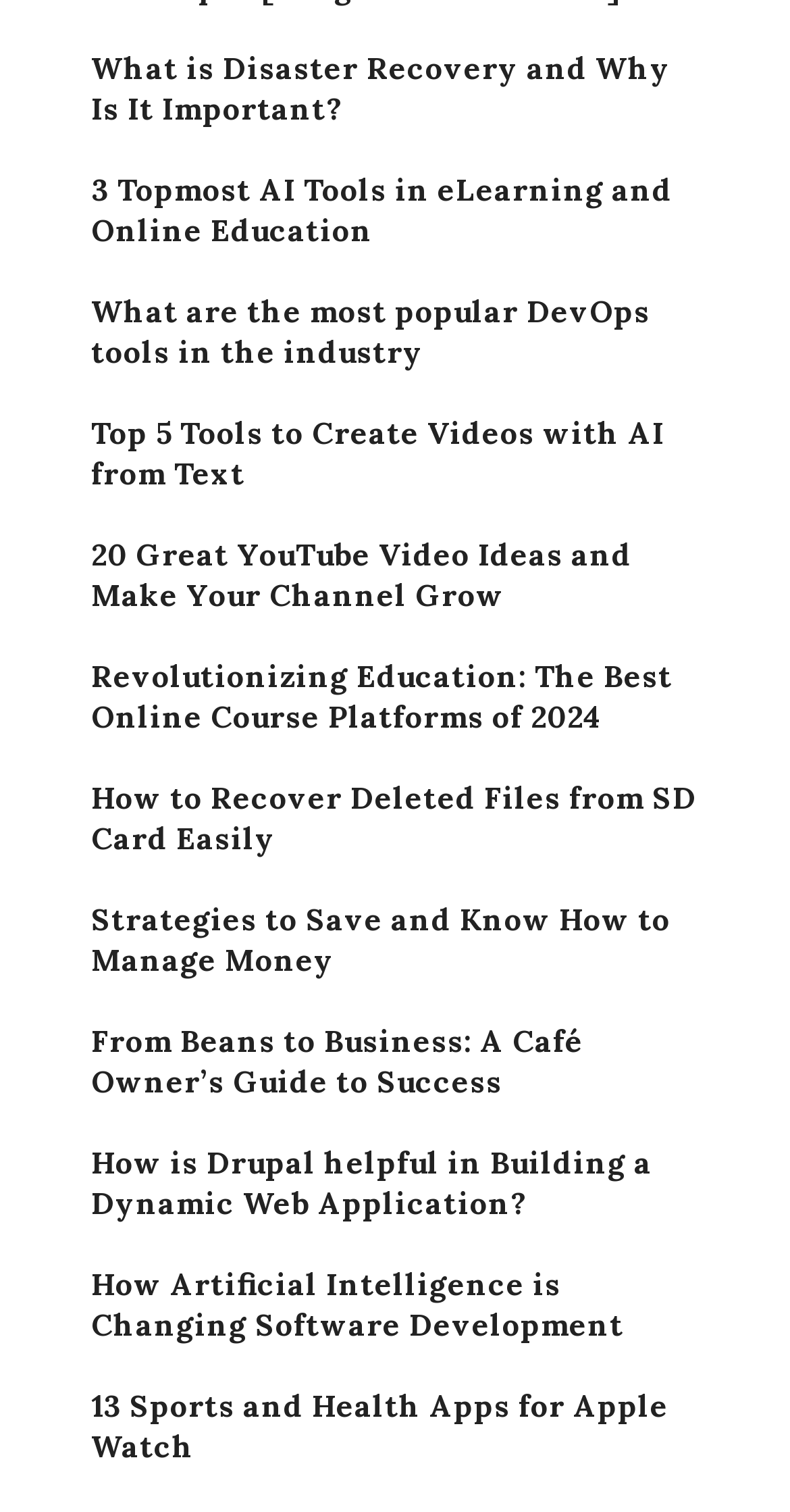Is there a heading related to education?
Using the image, give a concise answer in the form of a single word or short phrase.

Yes